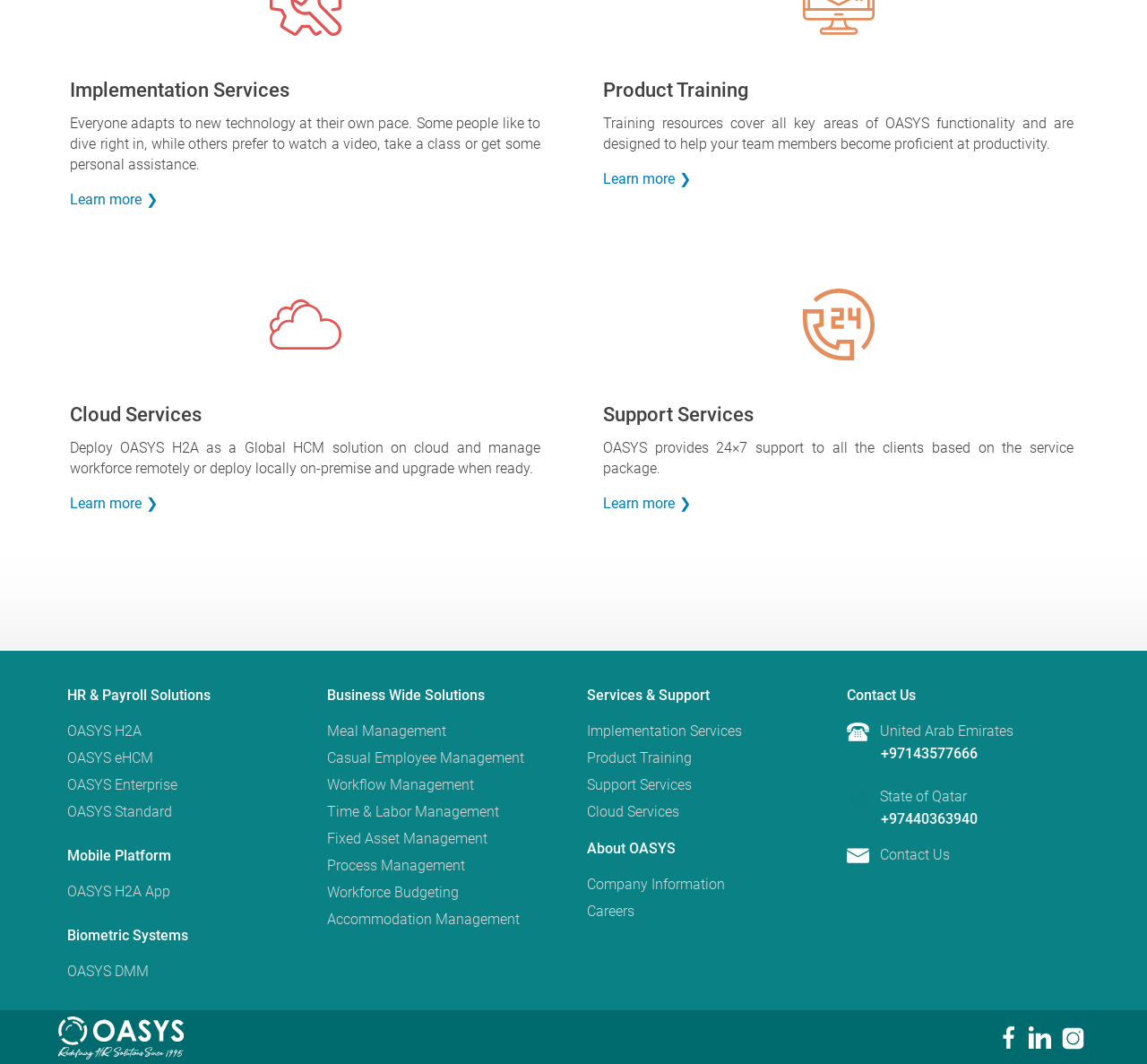Using the element description provided, determine the bounding box coordinates in the format (top-left x, top-left y, bottom-right x, bottom-right y). Ensure that all values are floating point numbers between 0 and 1. Element description: OASYS H2A App

[0.059, 0.83, 0.148, 0.846]